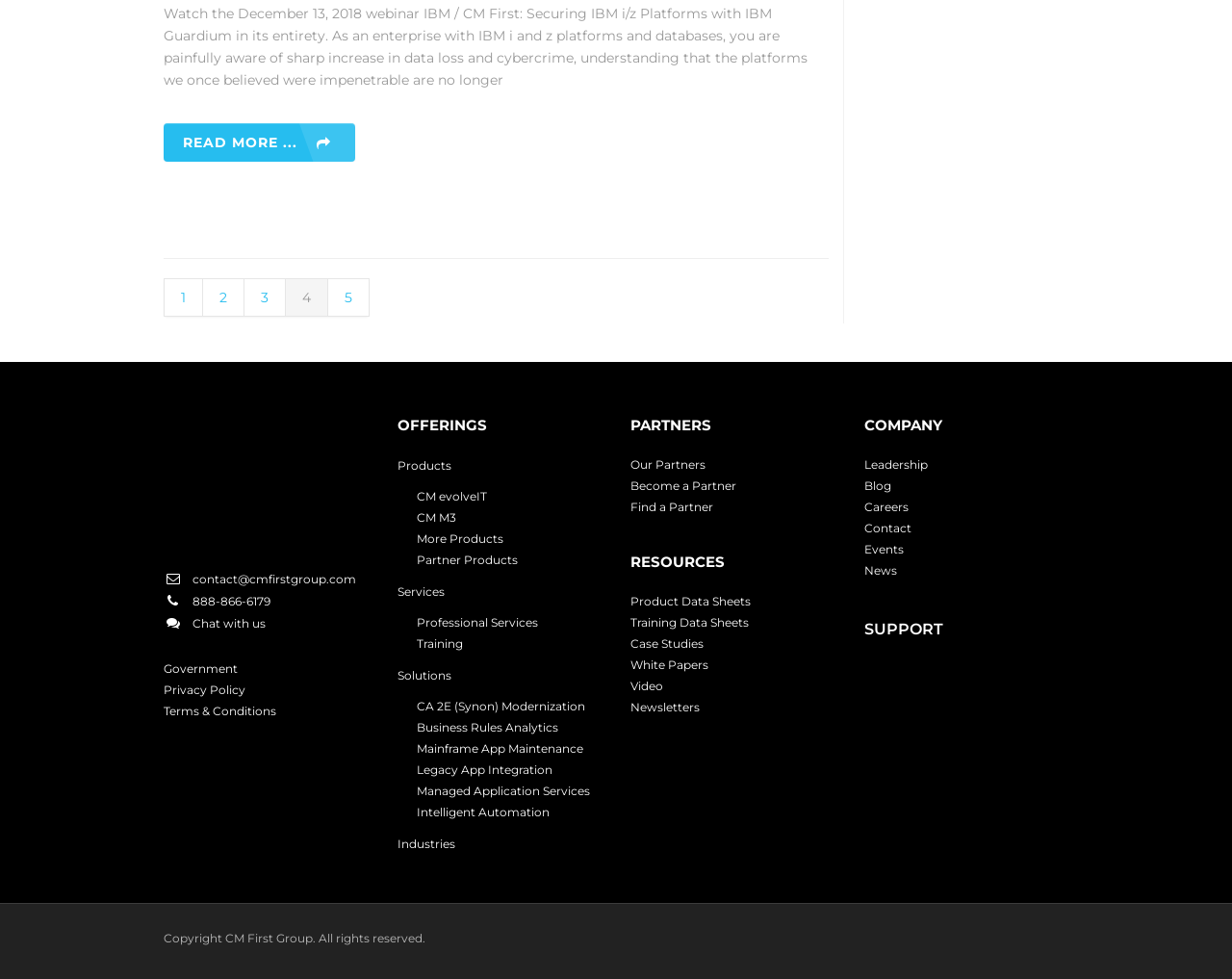Please find the bounding box coordinates of the element that must be clicked to perform the given instruction: "Read more about the IBM webinar". The coordinates should be four float numbers from 0 to 1, i.e., [left, top, right, bottom].

[0.133, 0.126, 0.288, 0.166]